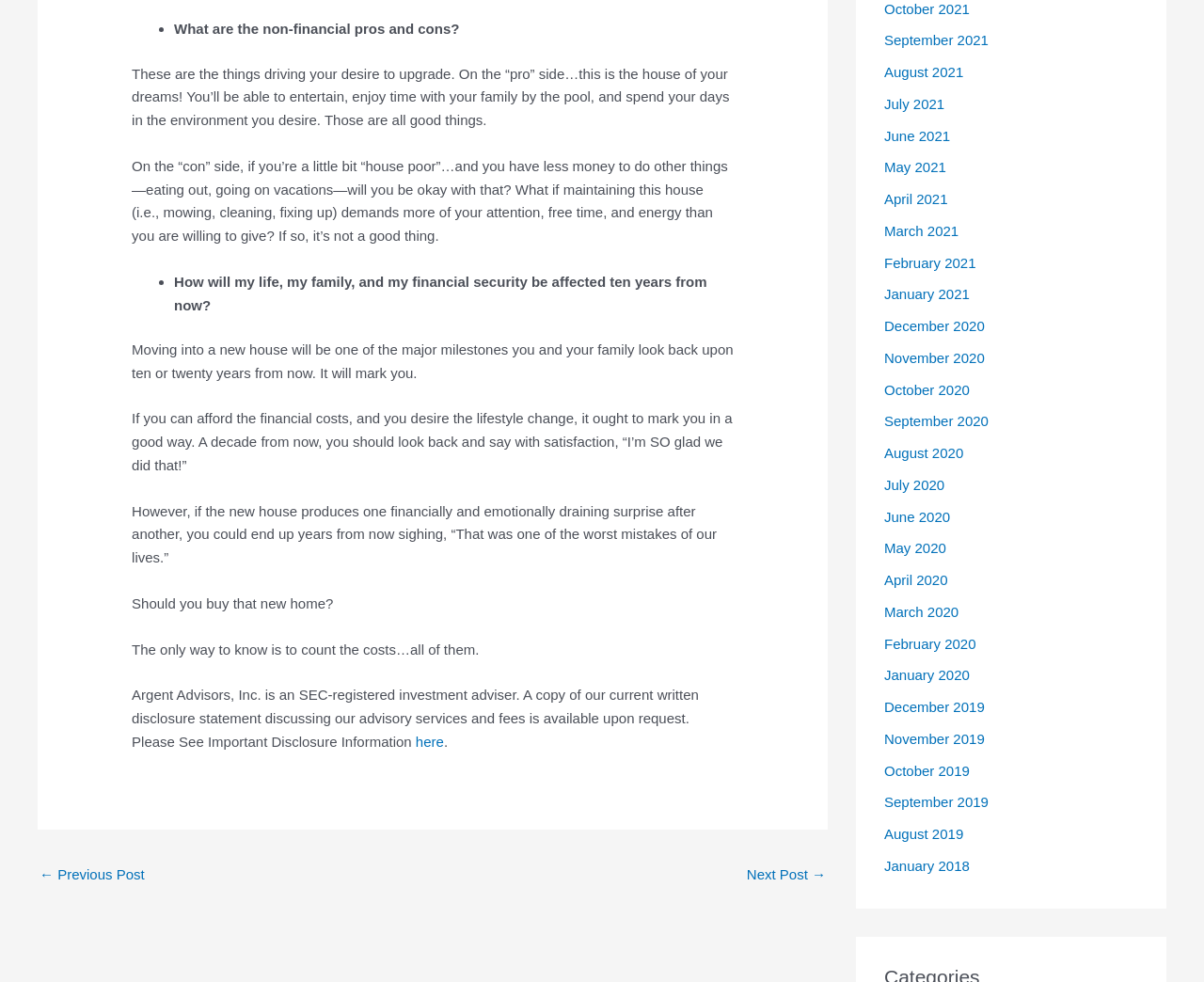Can you give a detailed response to the following question using the information from the image? What is the purpose of the links at the bottom of the webpage?

The links at the bottom of the webpage are for navigation purposes, allowing the user to move to previous or next posts. There are also links to specific months and years, which likely lead to archives of previous posts.